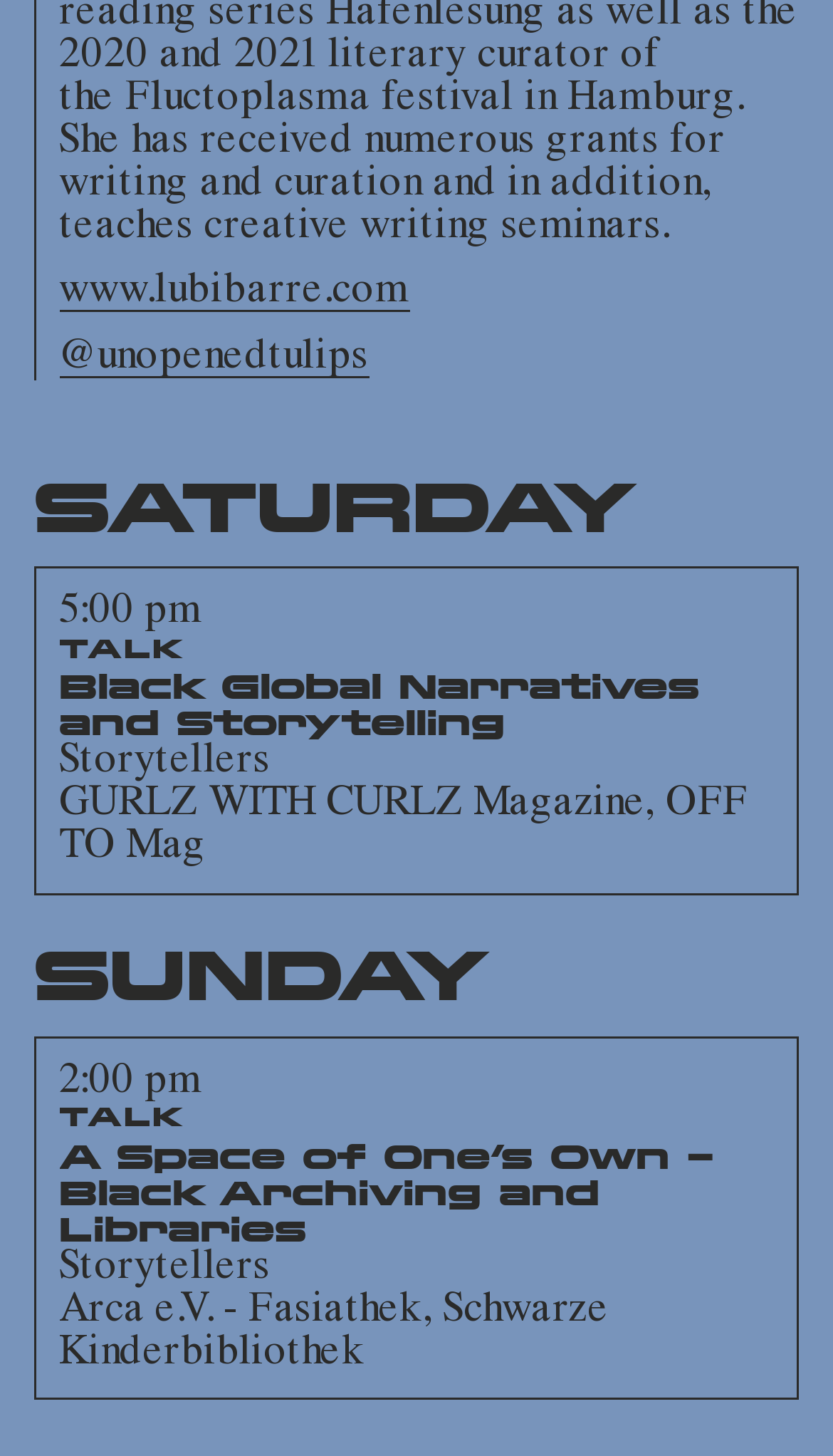Extract the bounding box for the UI element that matches this description: "@unopenedtulips".

[0.071, 0.232, 0.443, 0.26]